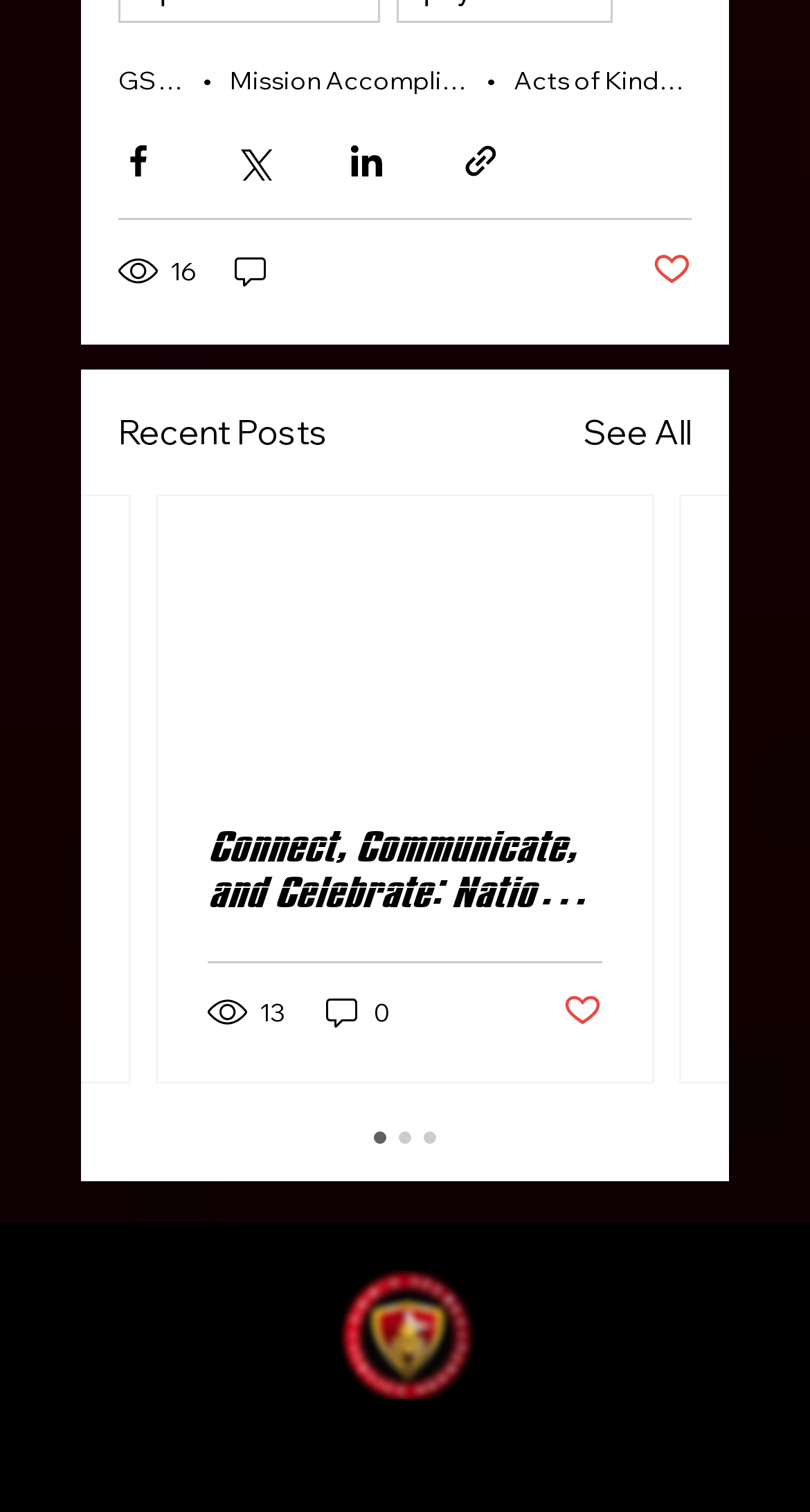Identify the bounding box coordinates for the UI element described as follows: "See All". Ensure the coordinates are four float numbers between 0 and 1, formatted as [left, top, right, bottom].

[0.721, 0.269, 0.854, 0.302]